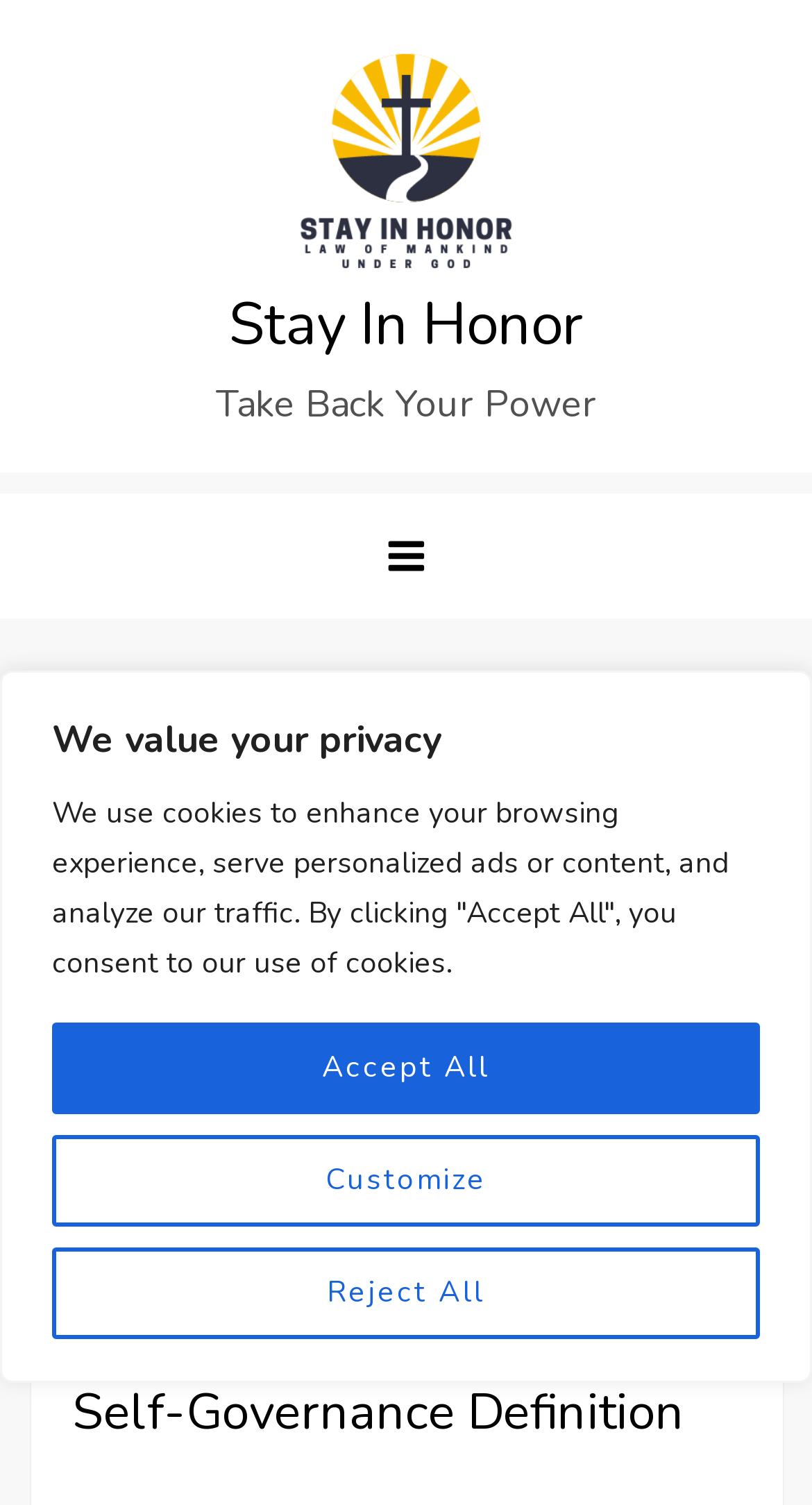Refer to the image and provide an in-depth answer to the question: 
What is the title of the subheading under 'Stay In Honor'?

Under the heading 'Stay In Honor', there is a subheading with the text 'Take Back Your Power', which is the title of the subheading.